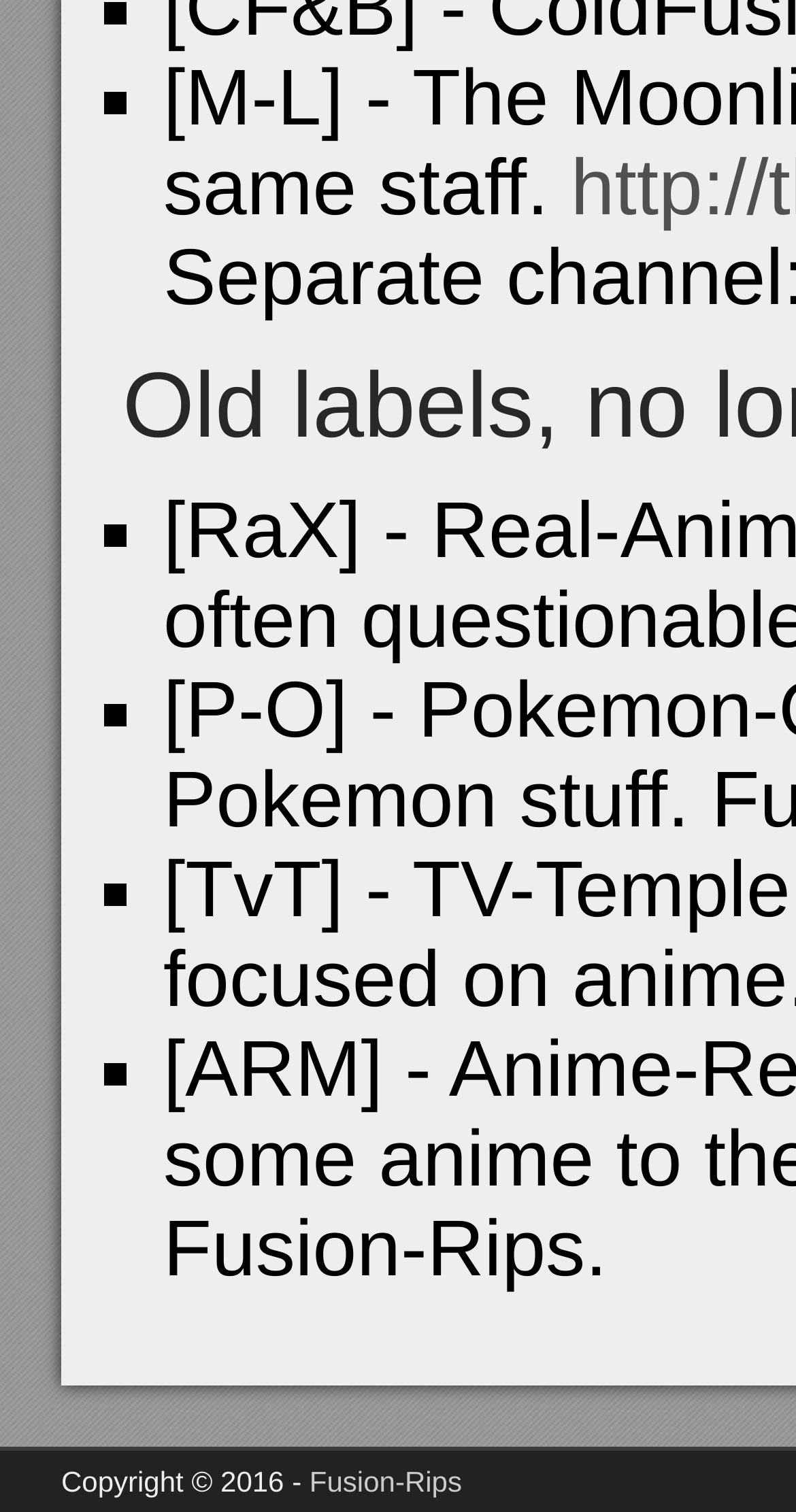How many list markers are present on the webpage?
By examining the image, provide a one-word or phrase answer.

5